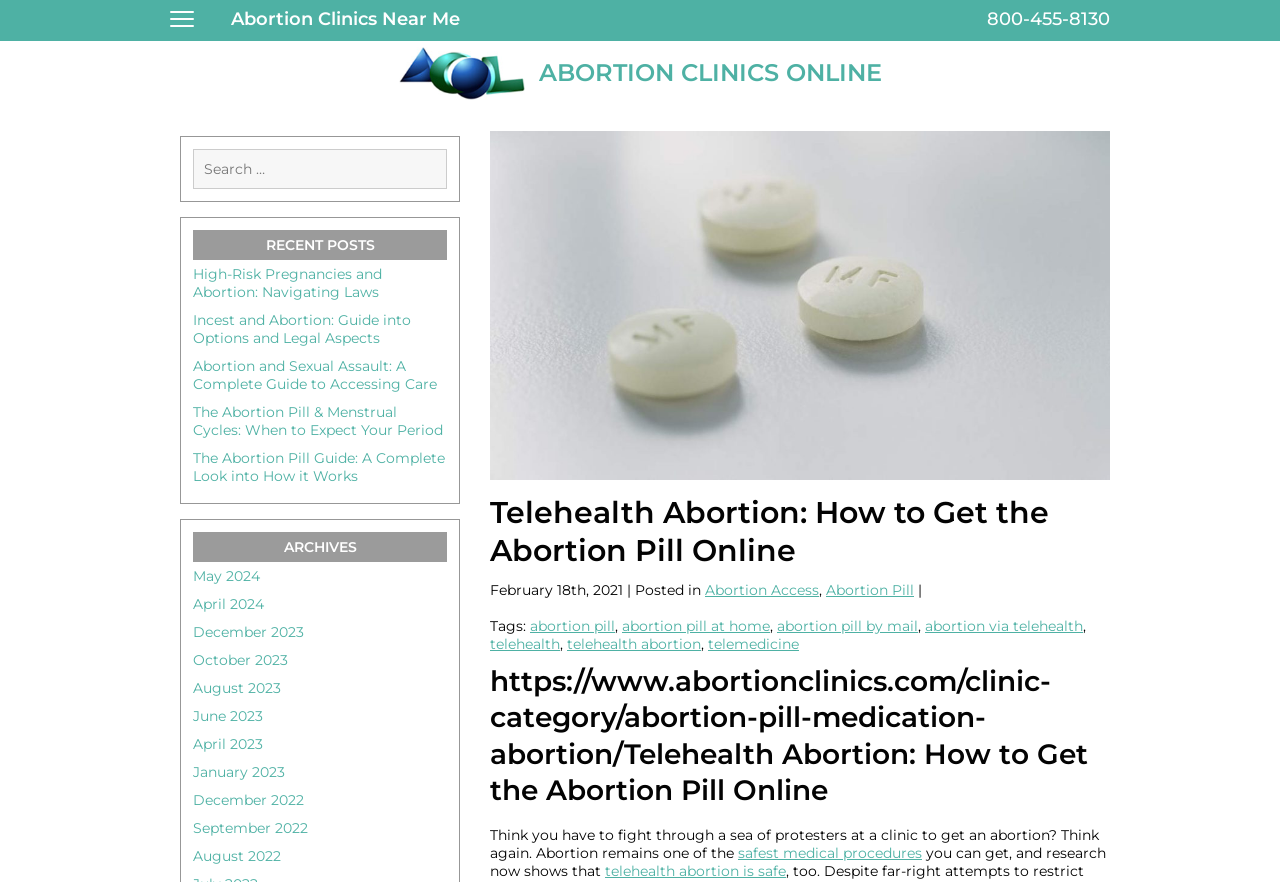Identify the bounding box of the UI component described as: "name="s" placeholder="Search …" title="Search for:"".

[0.151, 0.169, 0.349, 0.214]